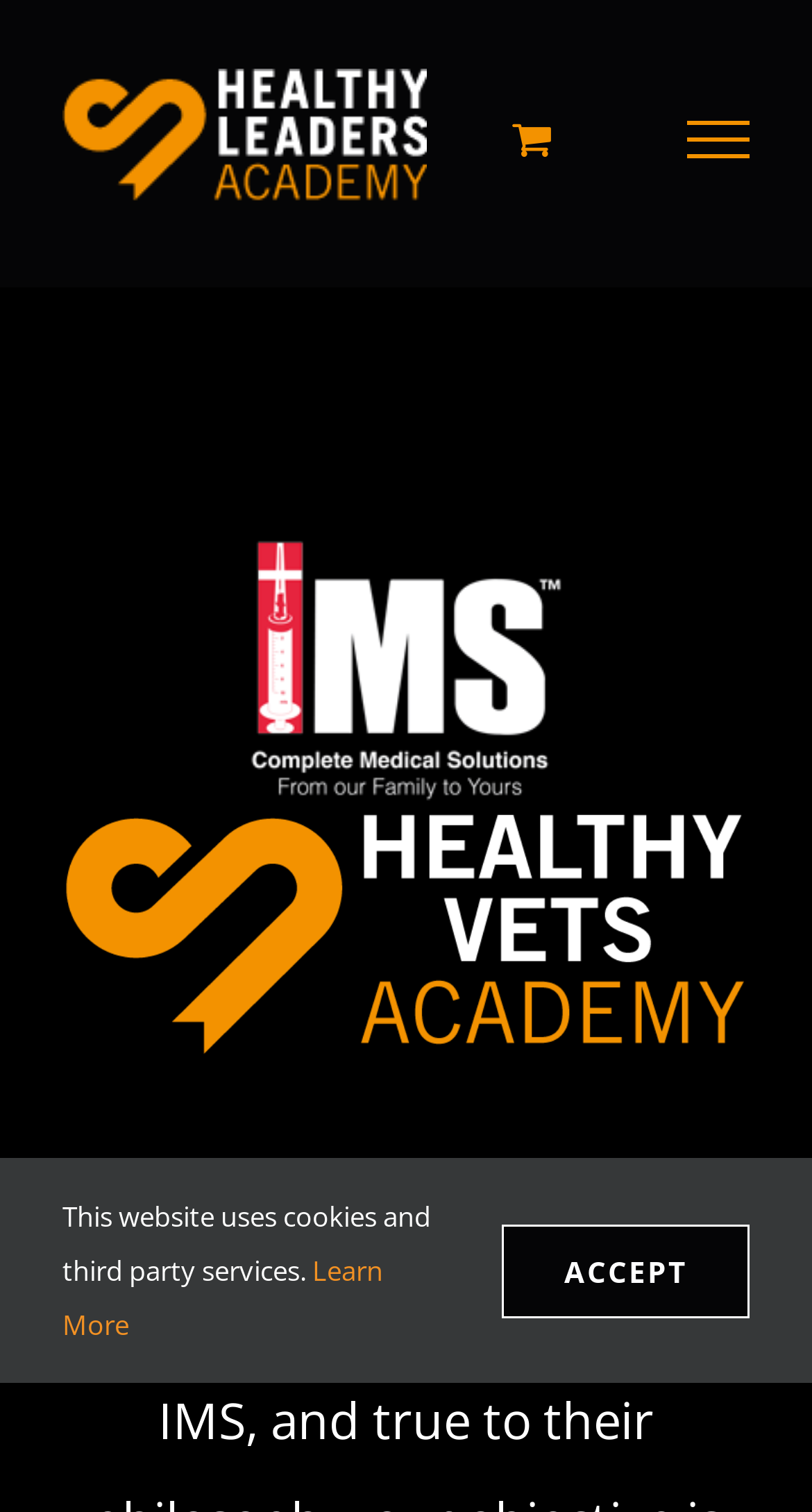Identify and provide the bounding box coordinates of the UI element described: "alt="Healthy Leaders Academy Logo"". The coordinates should be formatted as [left, top, right, bottom], with each number being a float between 0 and 1.

[0.077, 0.045, 0.526, 0.138]